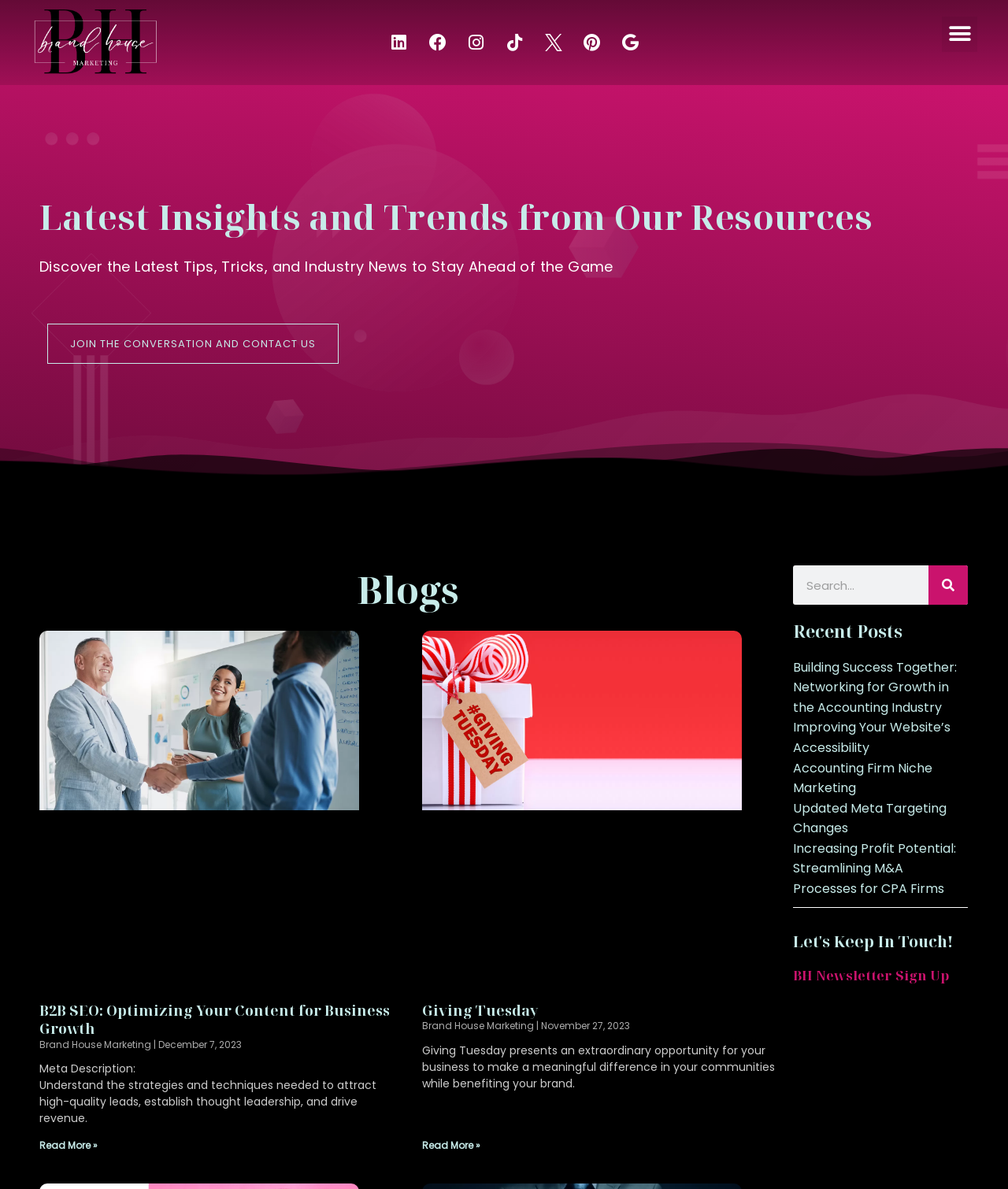What is the name of the marketing agency?
Answer with a single word or phrase by referring to the visual content.

Brand House Marketing